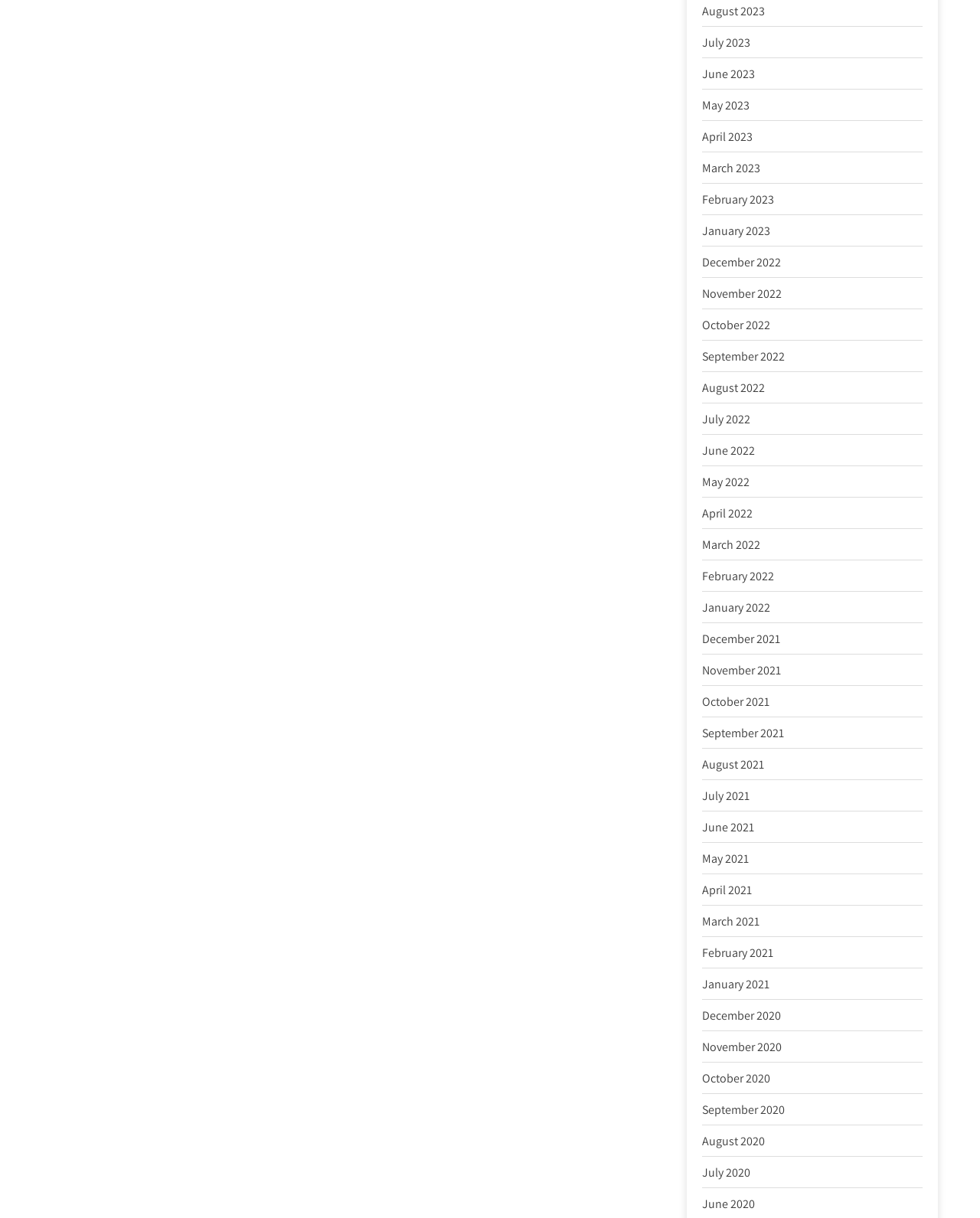Identify the bounding box of the UI element that matches this description: "January 2023".

[0.717, 0.183, 0.786, 0.196]